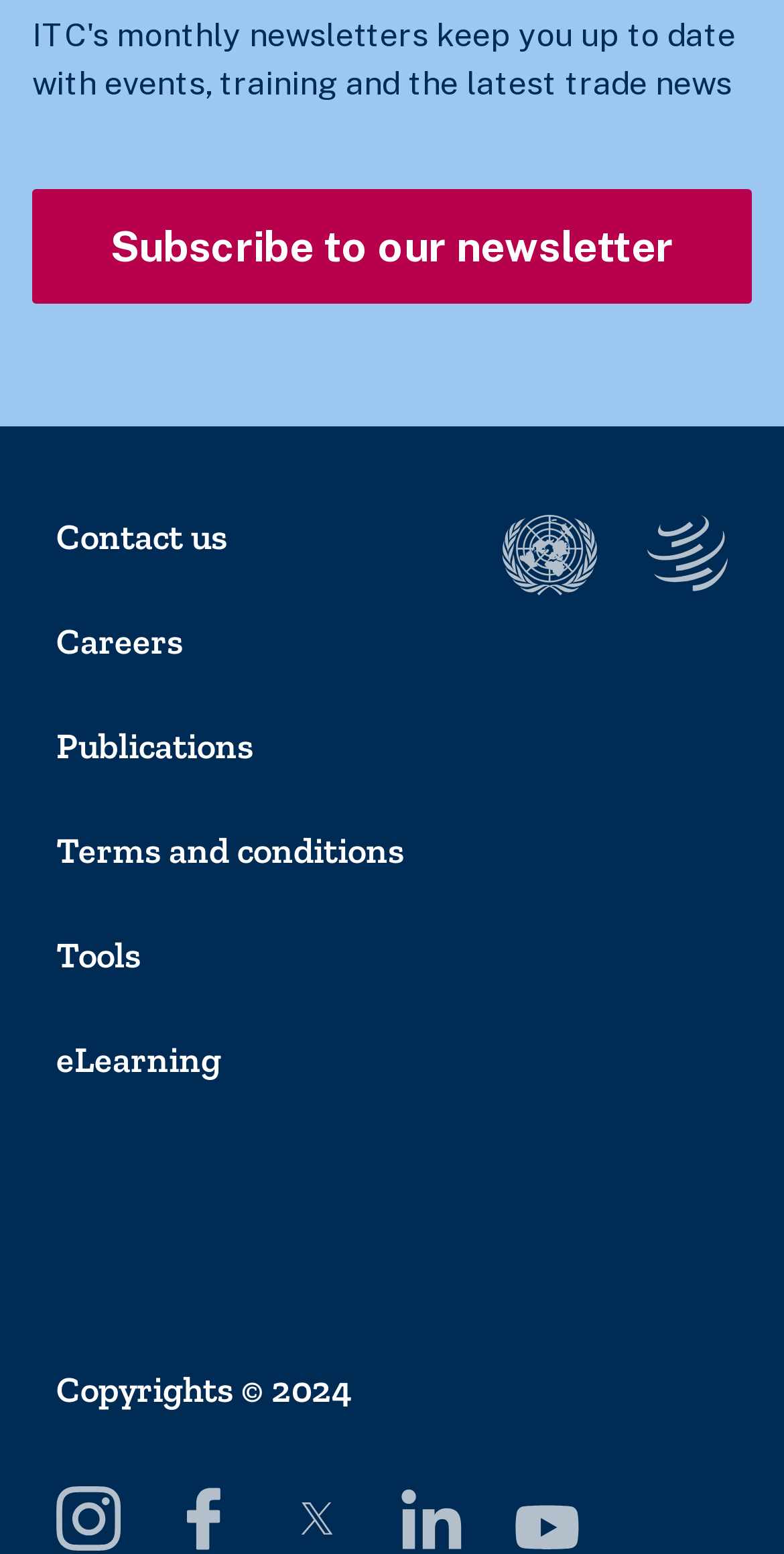Please respond to the question using a single word or phrase:
What is the copyright year mentioned at the bottom of the webpage?

2024